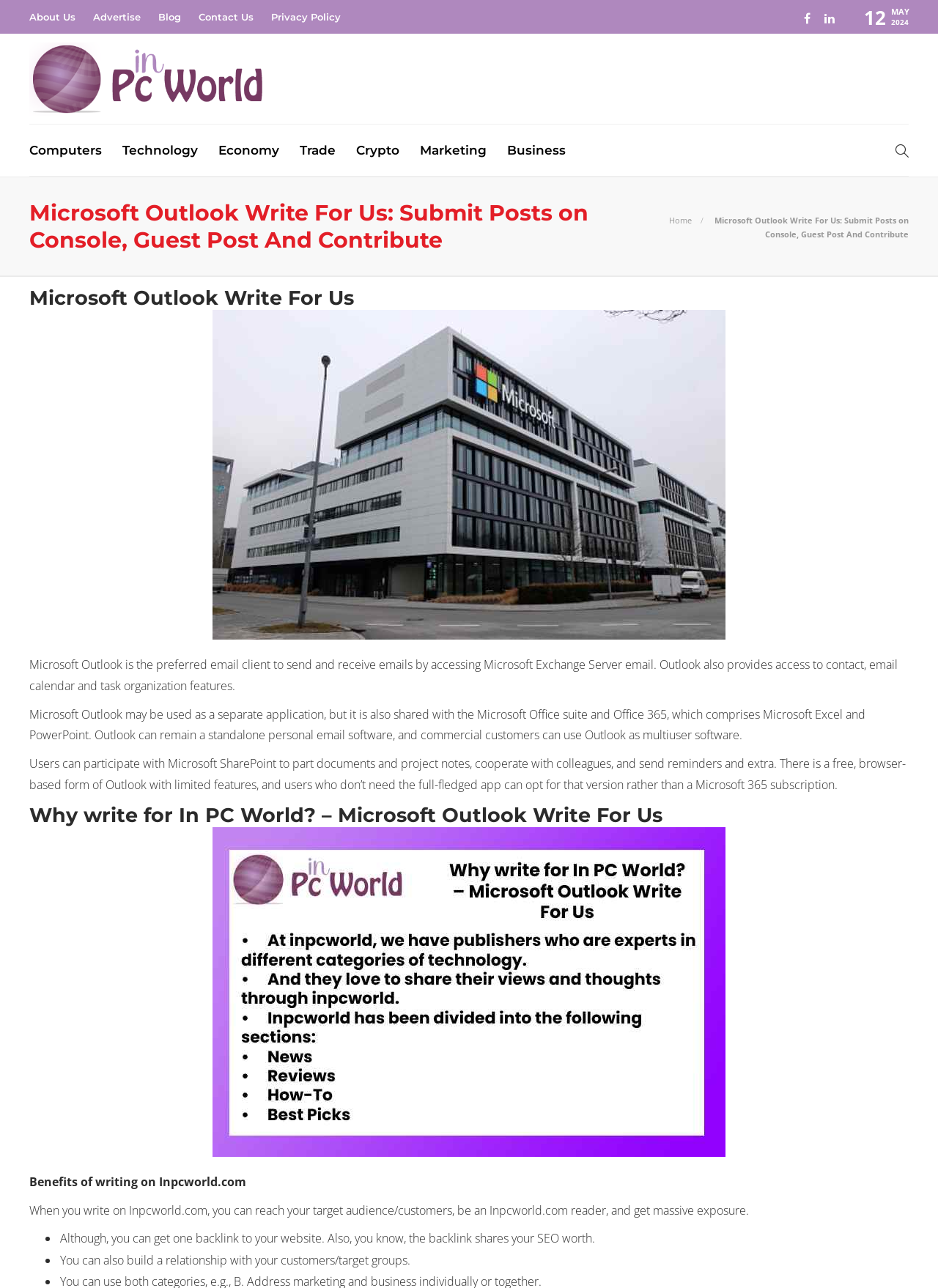Determine the bounding box coordinates for the area that should be clicked to carry out the following instruction: "Click on Advertise".

[0.099, 0.002, 0.15, 0.024]